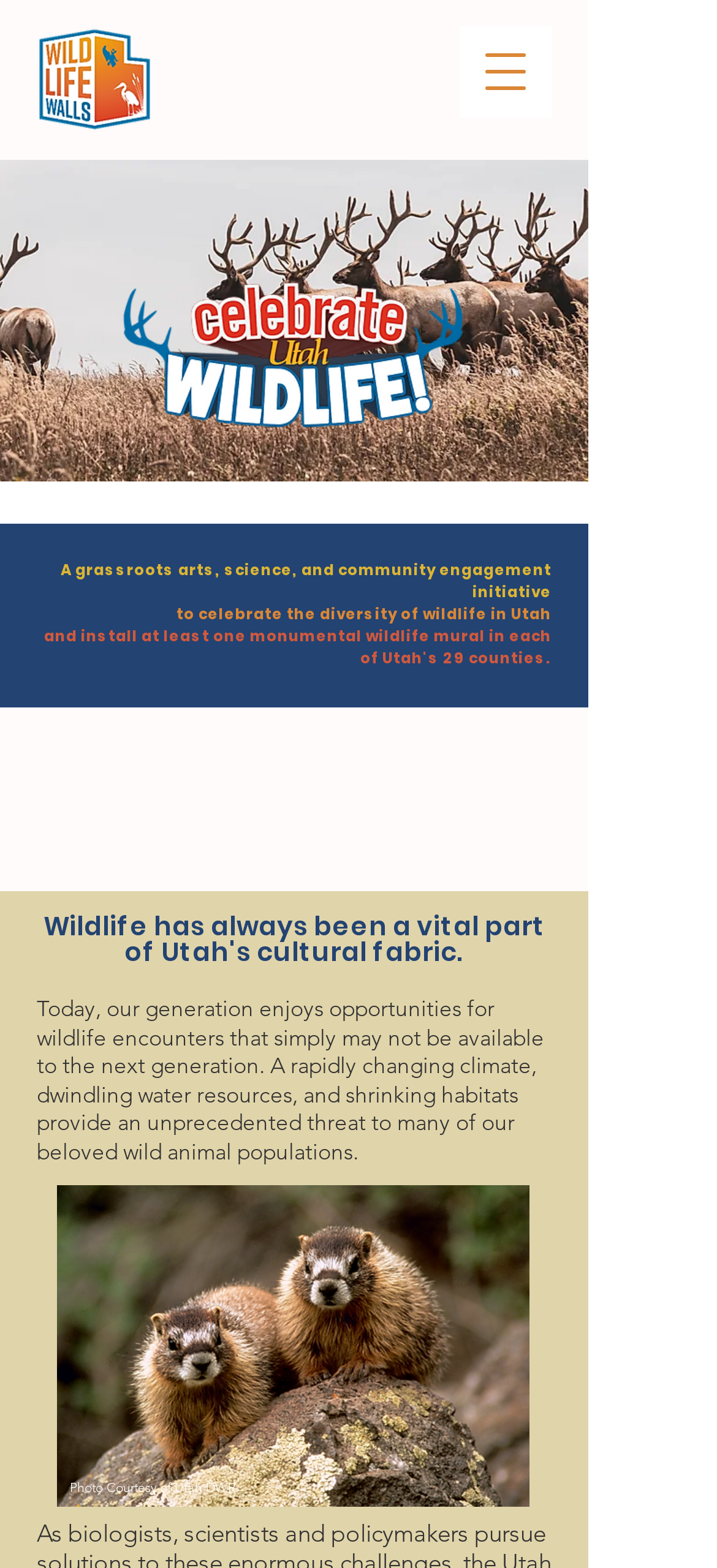What is the format of the initiative?
Ensure your answer is thorough and detailed.

The answer can be found in the heading text 'A grassroots arts, science, and community engagement initiative to celebrate the diversity of wildlife in Utah...' which describes the format of the initiative.